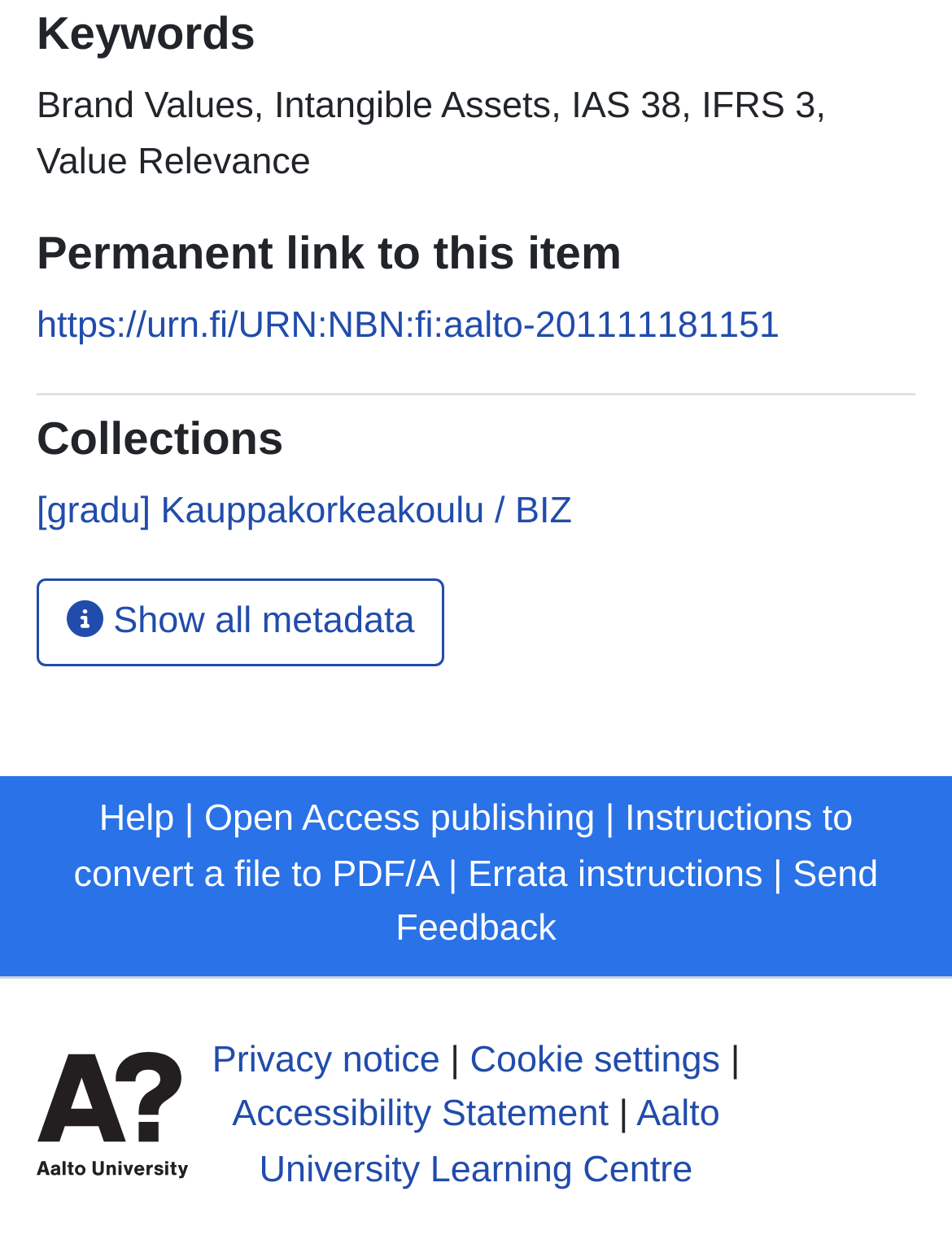Provide a brief response in the form of a single word or phrase:
What is the purpose of the button with the icon ''?

Show all metadata